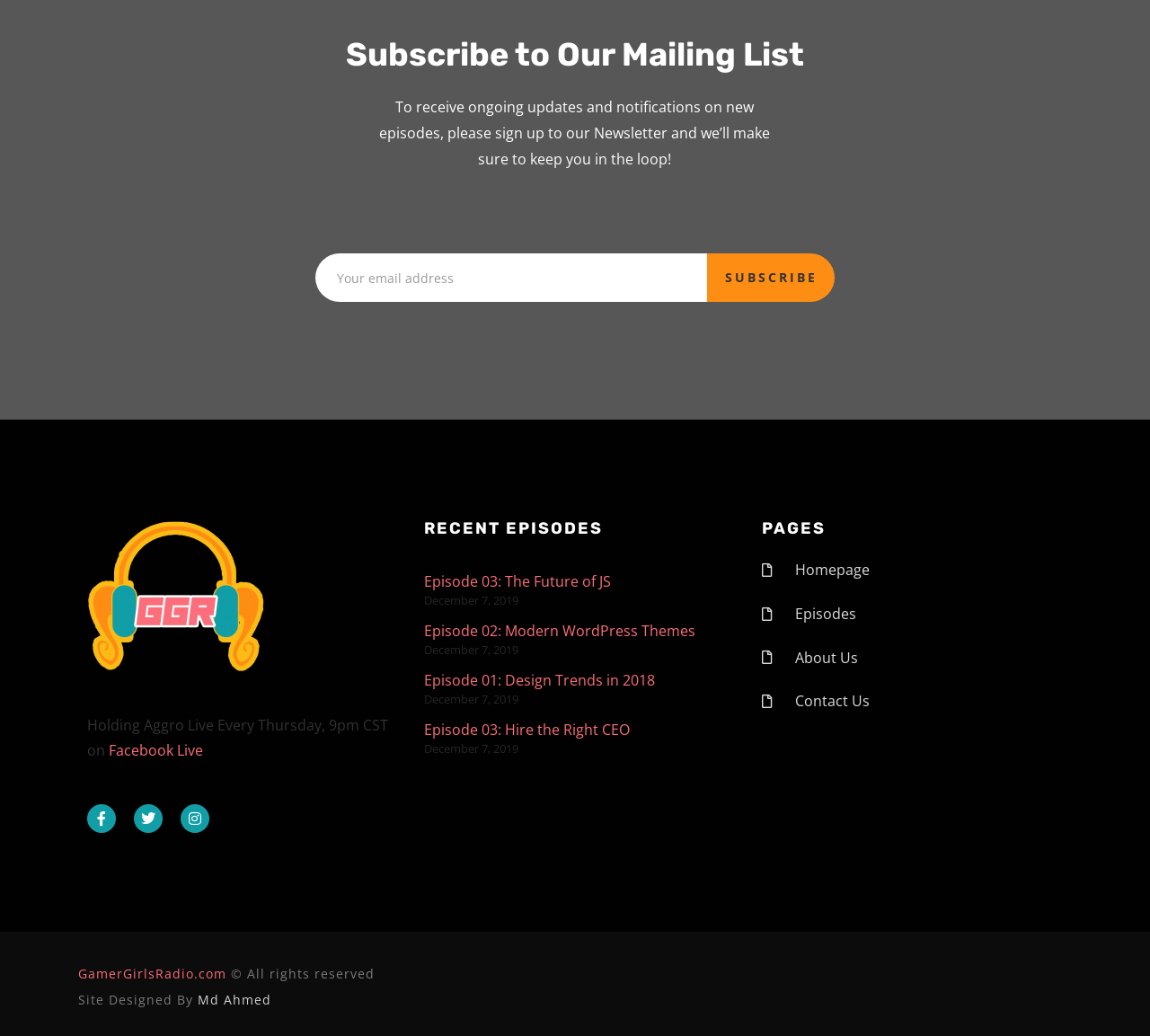Utilize the details in the image to thoroughly answer the following question: Who designed the site?

The site designer's name can be found in the text 'Site Designed By Md Ahmed' which is located at the bottom of the page.